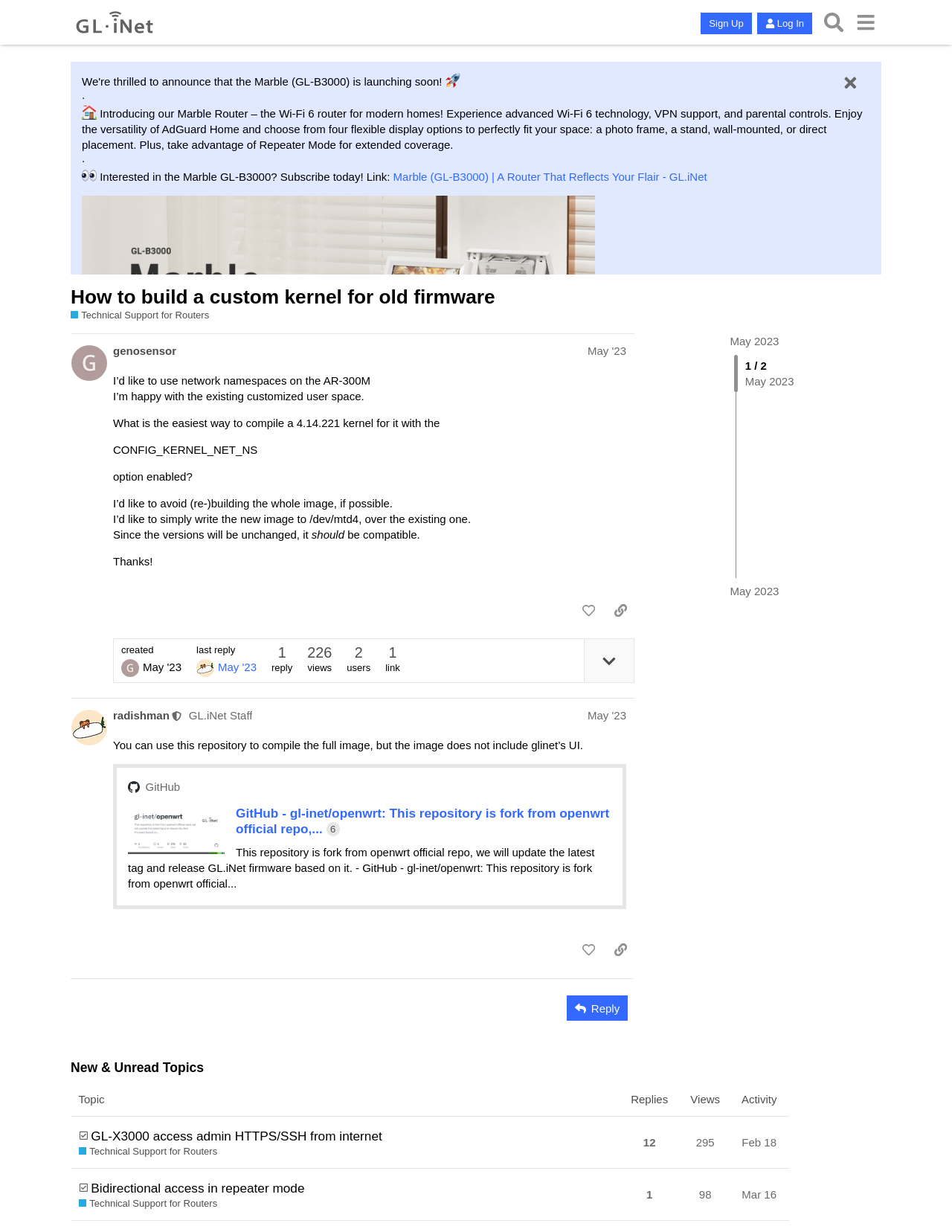Locate the bounding box coordinates of the area that needs to be clicked to fulfill the following instruction: "Like this post". The coordinates should be in the format of four float numbers between 0 and 1, namely [left, top, right, bottom].

[0.604, 0.486, 0.633, 0.506]